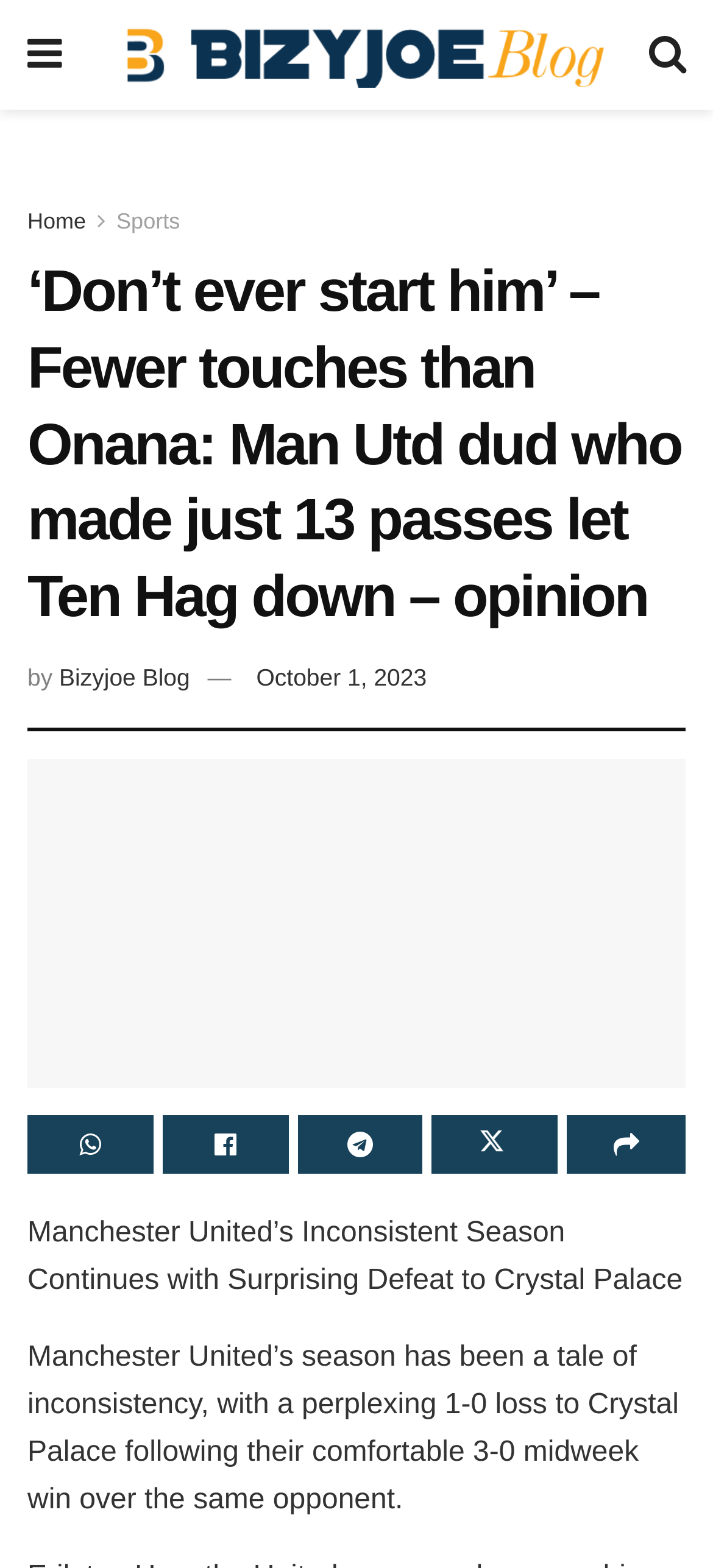Bounding box coordinates should be provided in the format (top-left x, top-left y, bottom-right x, bottom-right y) with all values between 0 and 1. Identify the bounding box for this UI element: October 1, 2023

[0.359, 0.423, 0.598, 0.441]